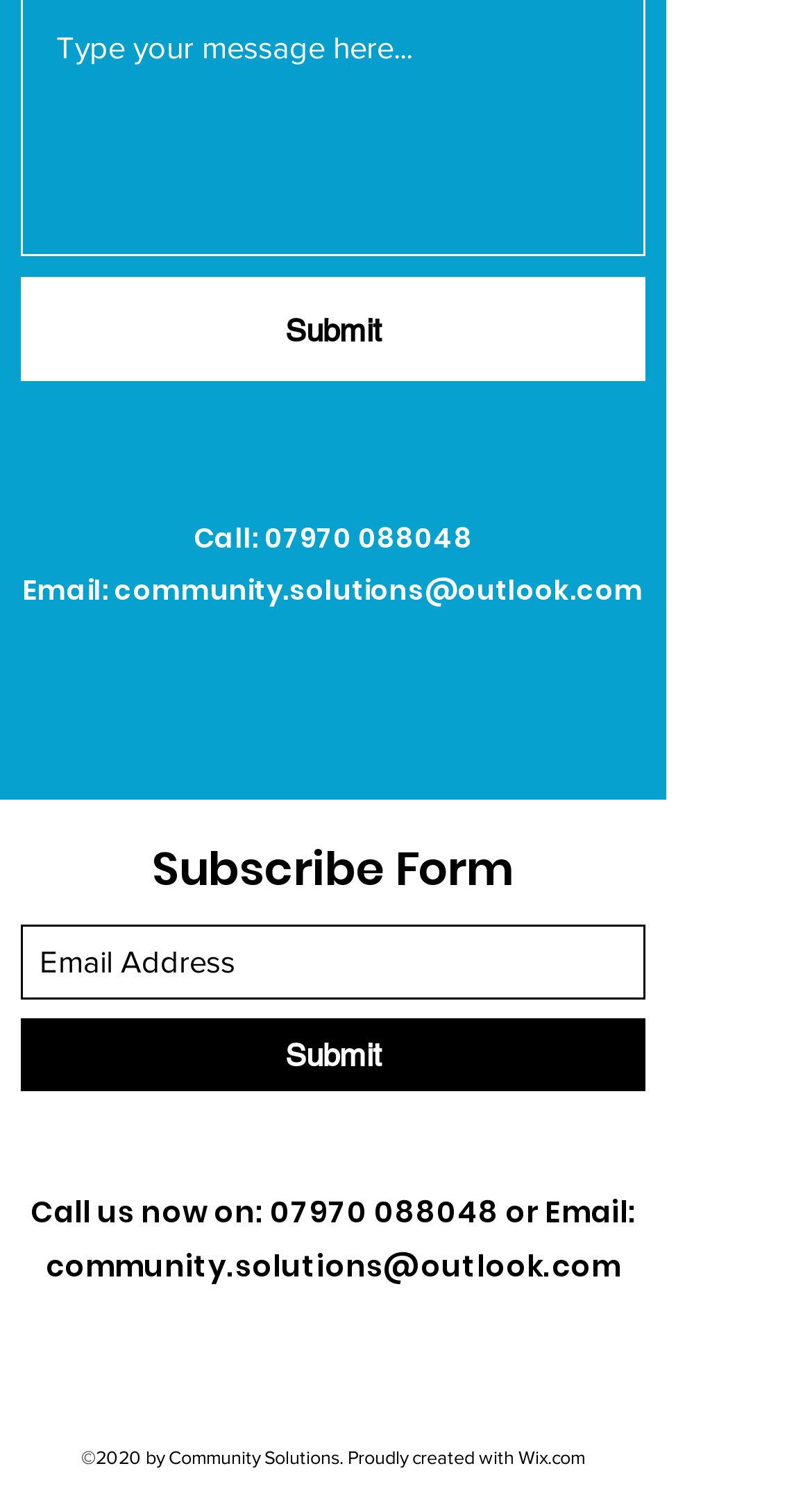Identify the bounding box coordinates of the region that should be clicked to execute the following instruction: "Visit Facebook page".

[0.338, 0.878, 0.482, 0.957]